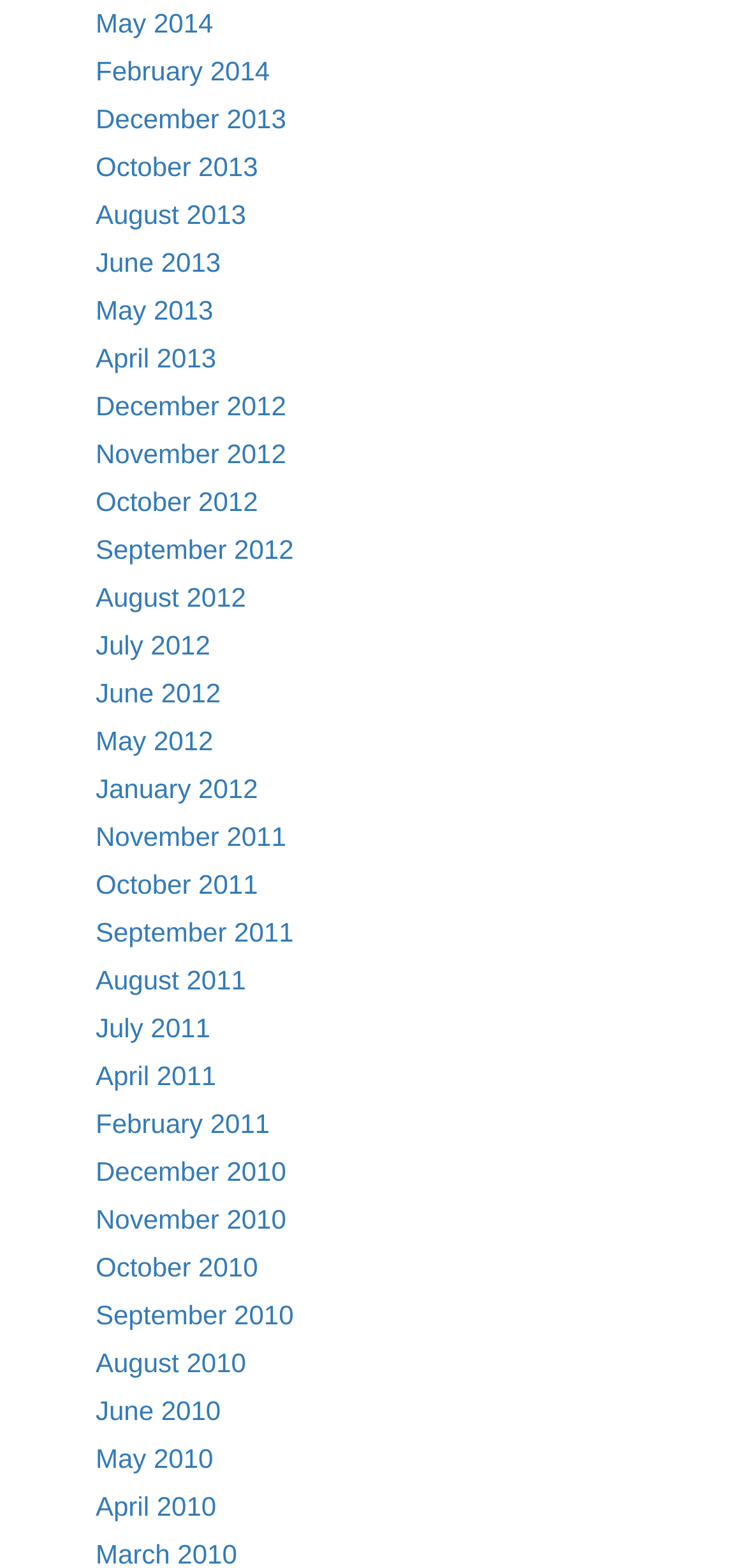Respond with a single word or phrase for the following question: 
What is the latest month available on this webpage?

May 2014